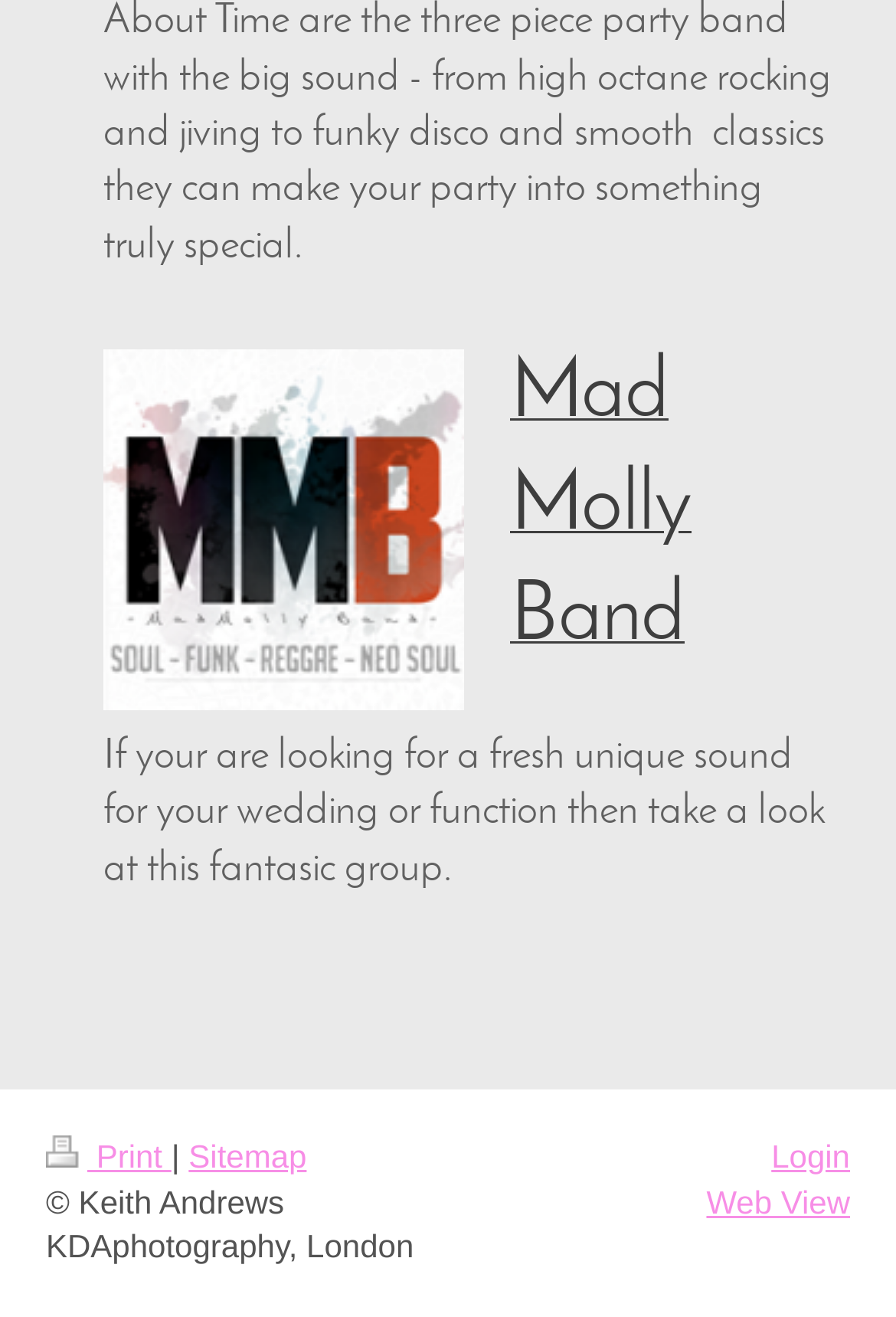What is the name of the three-piece party band?
Look at the image and construct a detailed response to the question.

The answer can be found in the StaticText element with the text 'About Time are the three piece party band with the big sound...'. This element is located at the top of the webpage, indicating that it is a prominent feature of the page.